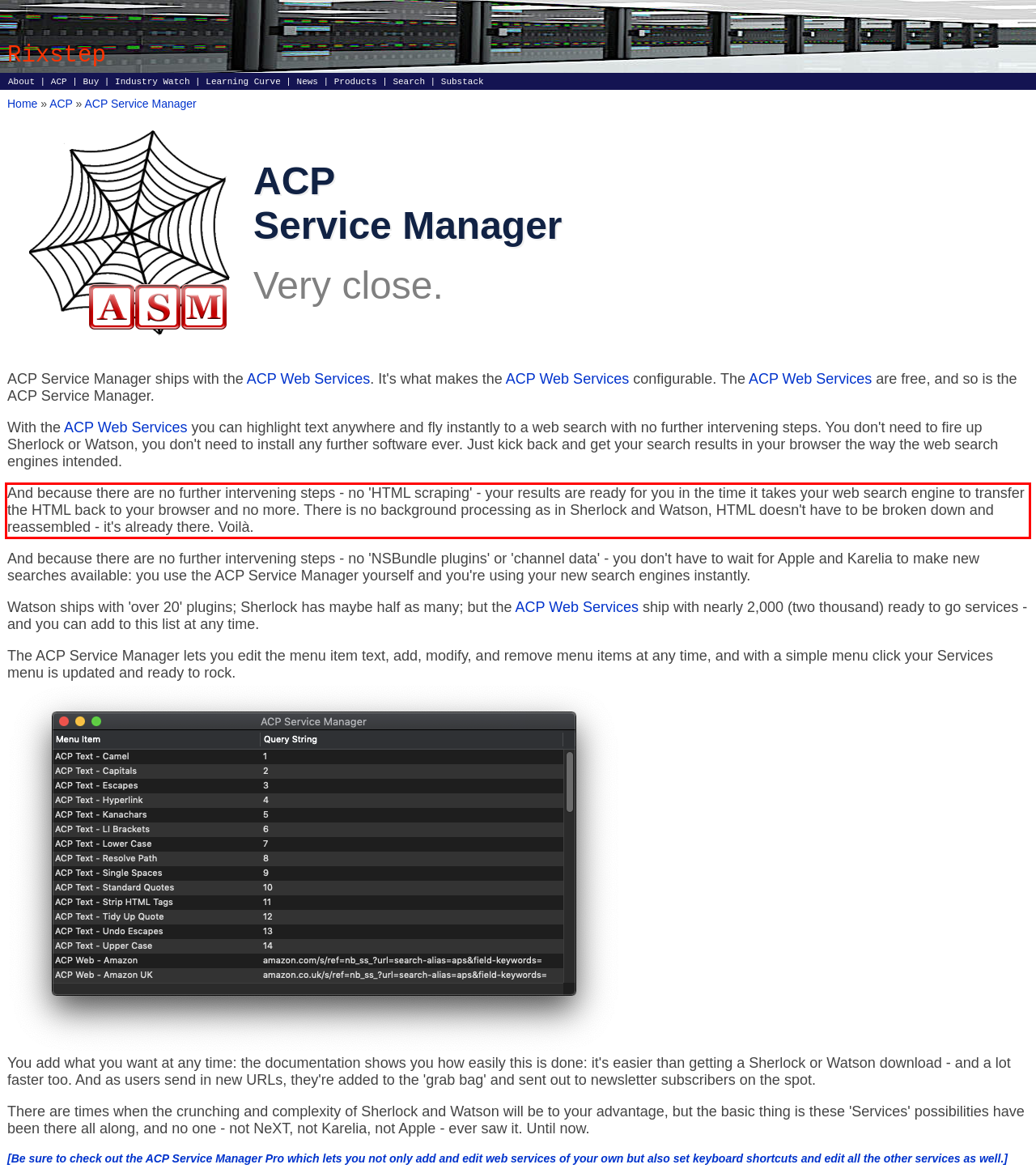Please use OCR to extract the text content from the red bounding box in the provided webpage screenshot.

And because there are no further intervening steps - no 'HTML scraping' - your results are ready for you in the time it takes your web search engine to transfer the HTML back to your browser and no more. There is no background processing as in Sherlock and Watson, HTML doesn't have to be broken down and reassembled - it's already there. Voilà.